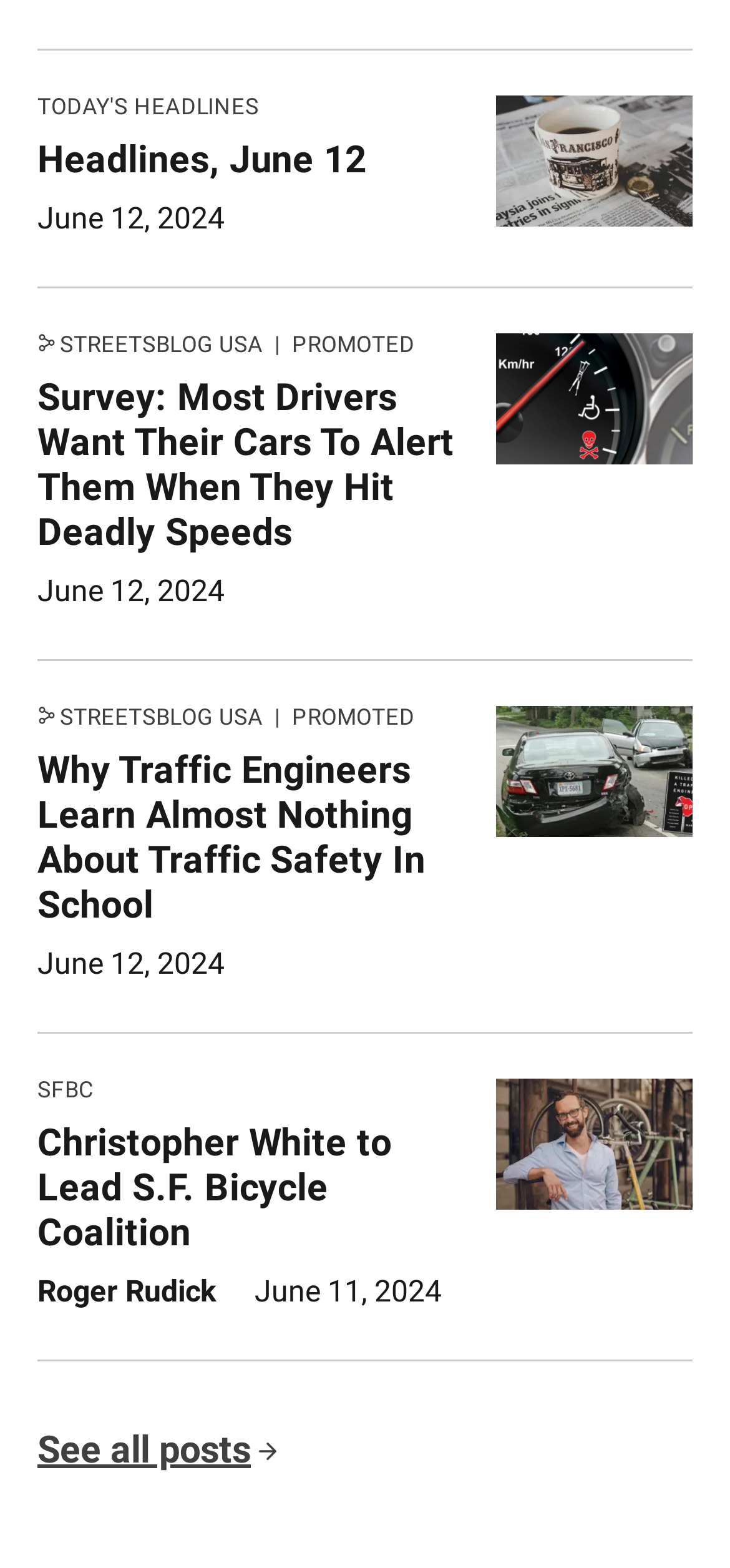What is the title of the first article?
Answer briefly with a single word or phrase based on the image.

Survey: Most Drivers Want Their Cars To Alert Them When They Hit Deadly Speeds